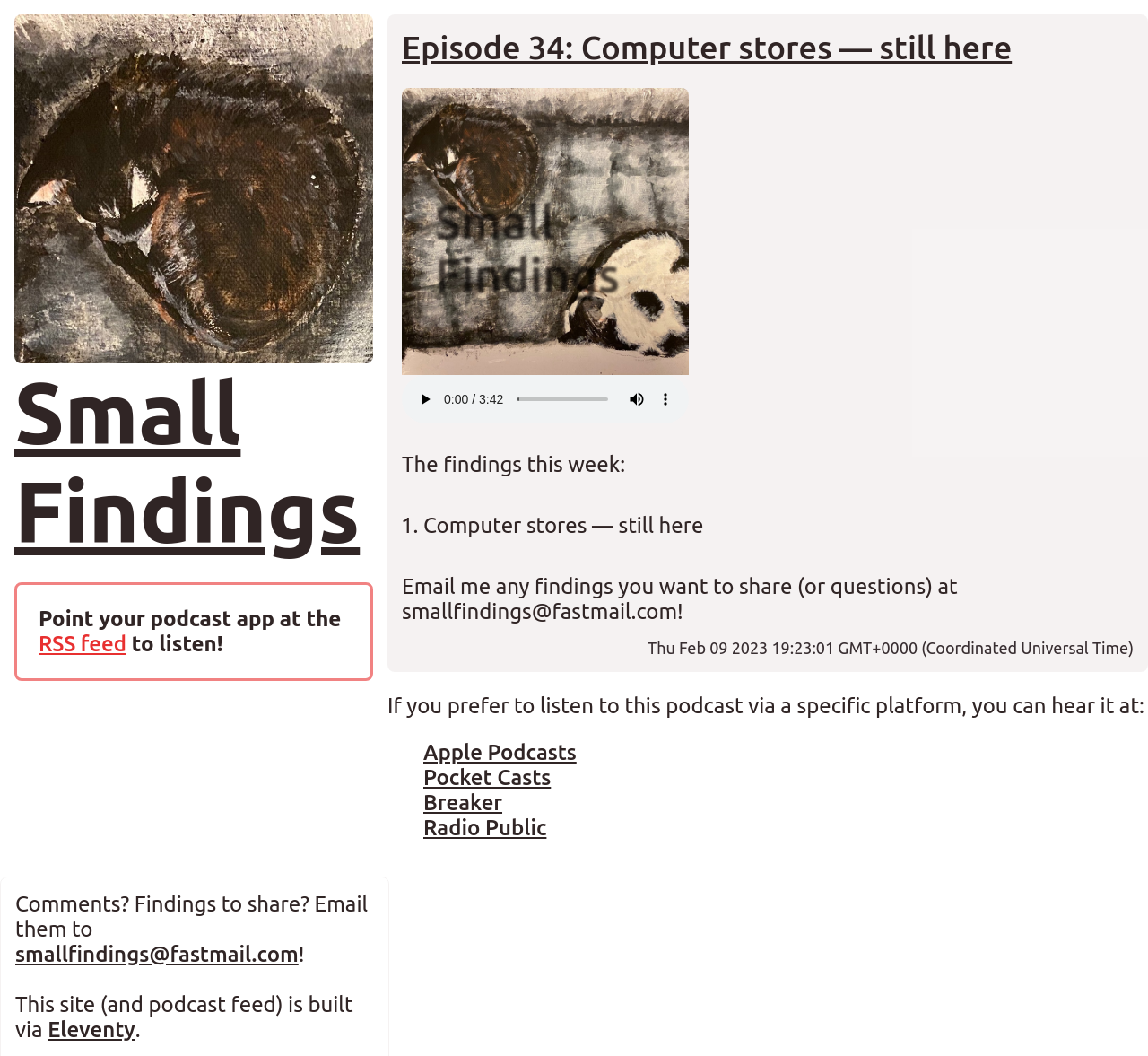Please answer the following query using a single word or phrase: 
How can you listen to the podcast?

Via RSS feed or specific platforms